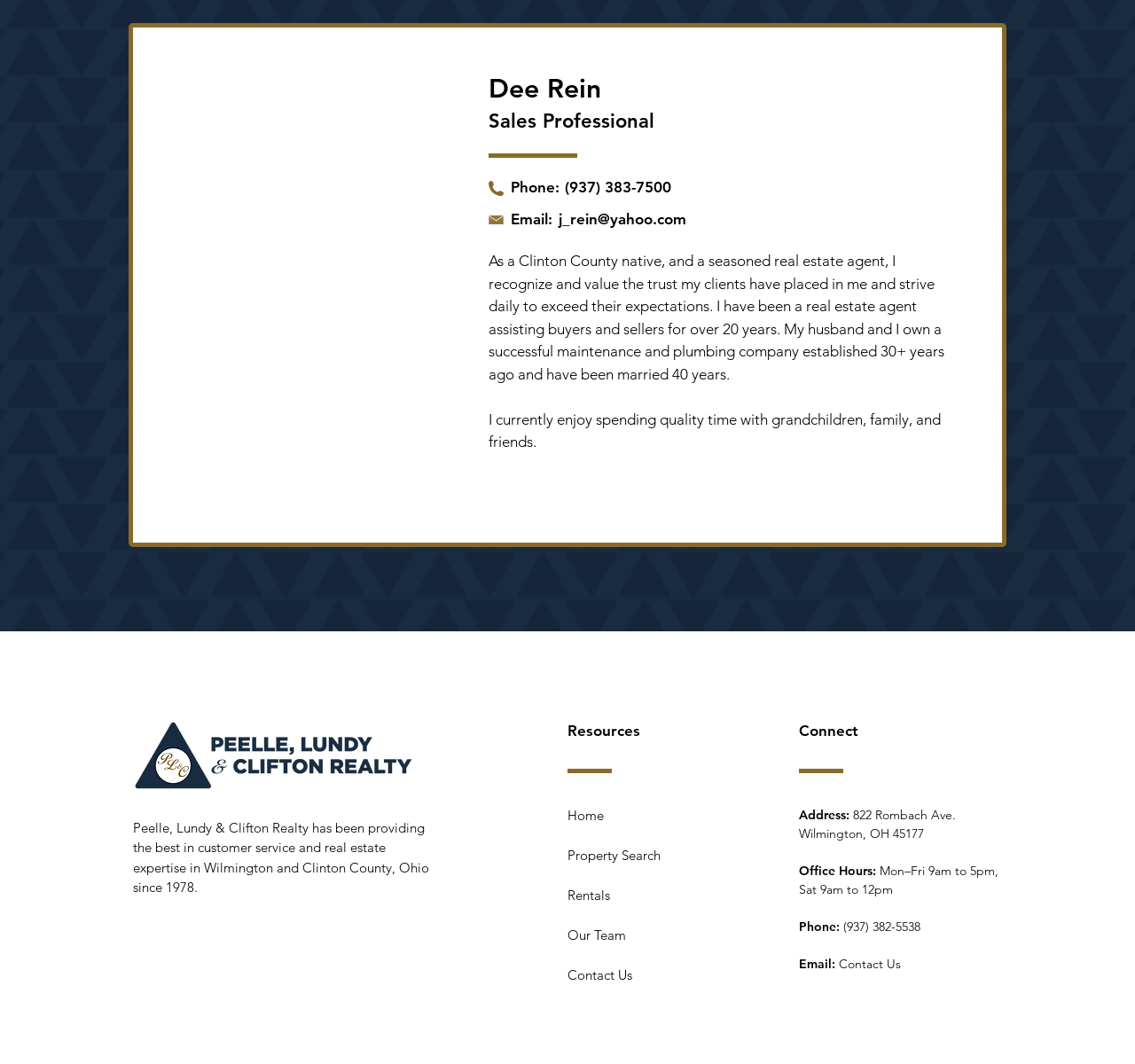Predict the bounding box coordinates for the UI element described as: "Address:". The coordinates should be four float numbers between 0 and 1, presented as [left, top, right, bottom].

[0.704, 0.758, 0.748, 0.773]